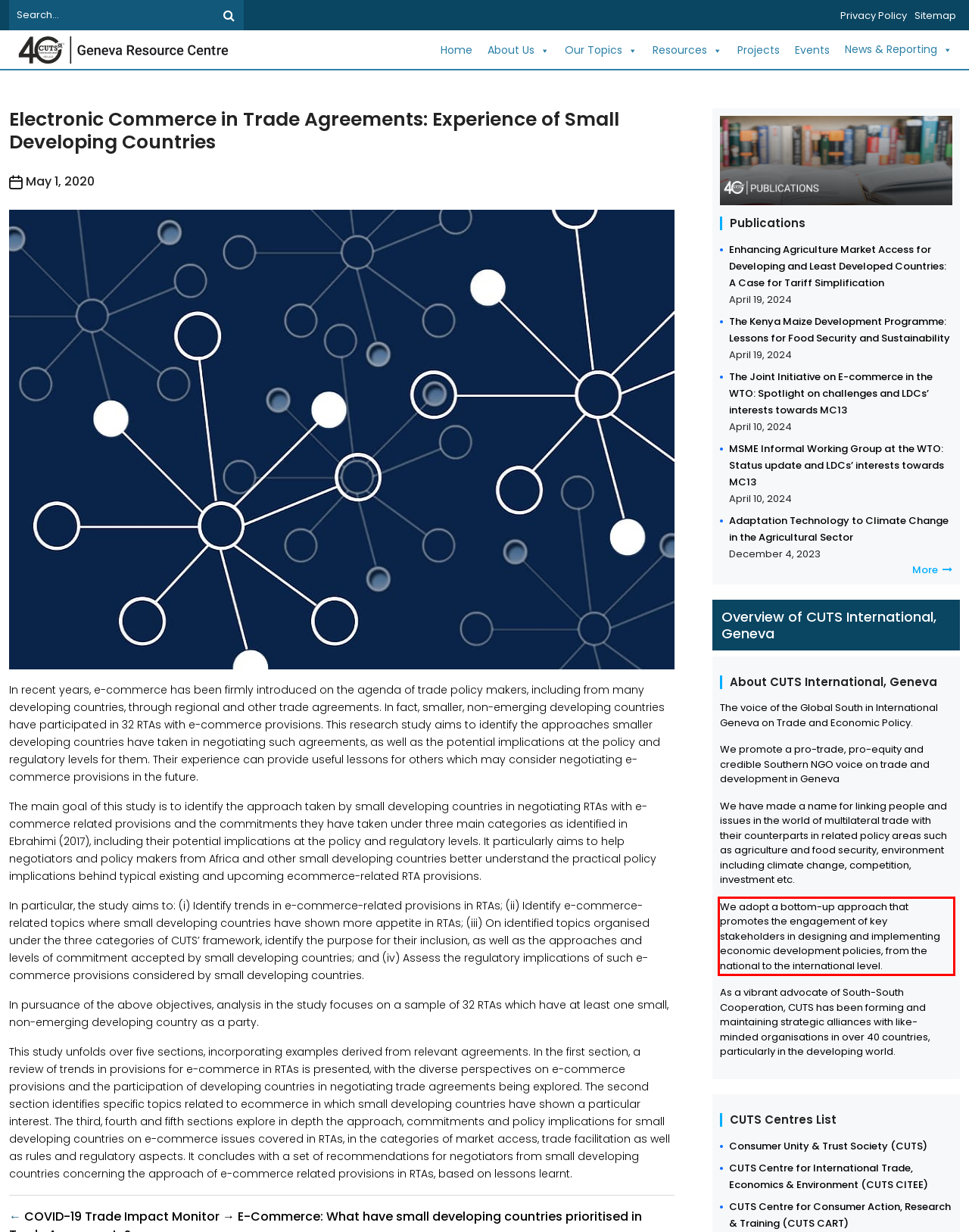Identify the text inside the red bounding box in the provided webpage screenshot and transcribe it.

We adopt a bottom-up approach that promotes the engagement of key stakeholders in designing and implementing economic development policies, from the national to the international level.